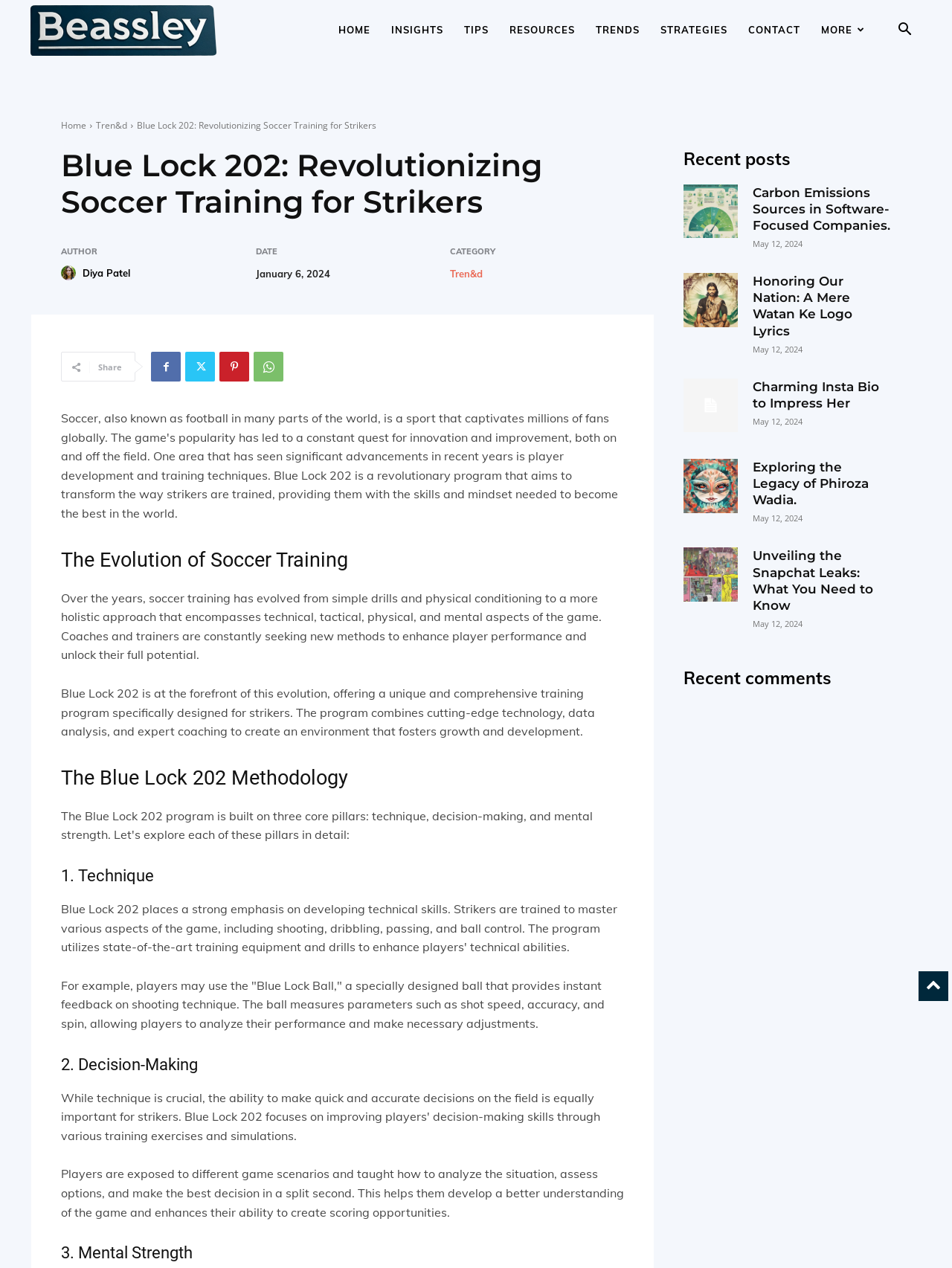Locate the bounding box coordinates of the clickable element to fulfill the following instruction: "Visit the 'HOME' page". Provide the coordinates as four float numbers between 0 and 1 in the format [left, top, right, bottom].

[0.345, 0.0, 0.4, 0.047]